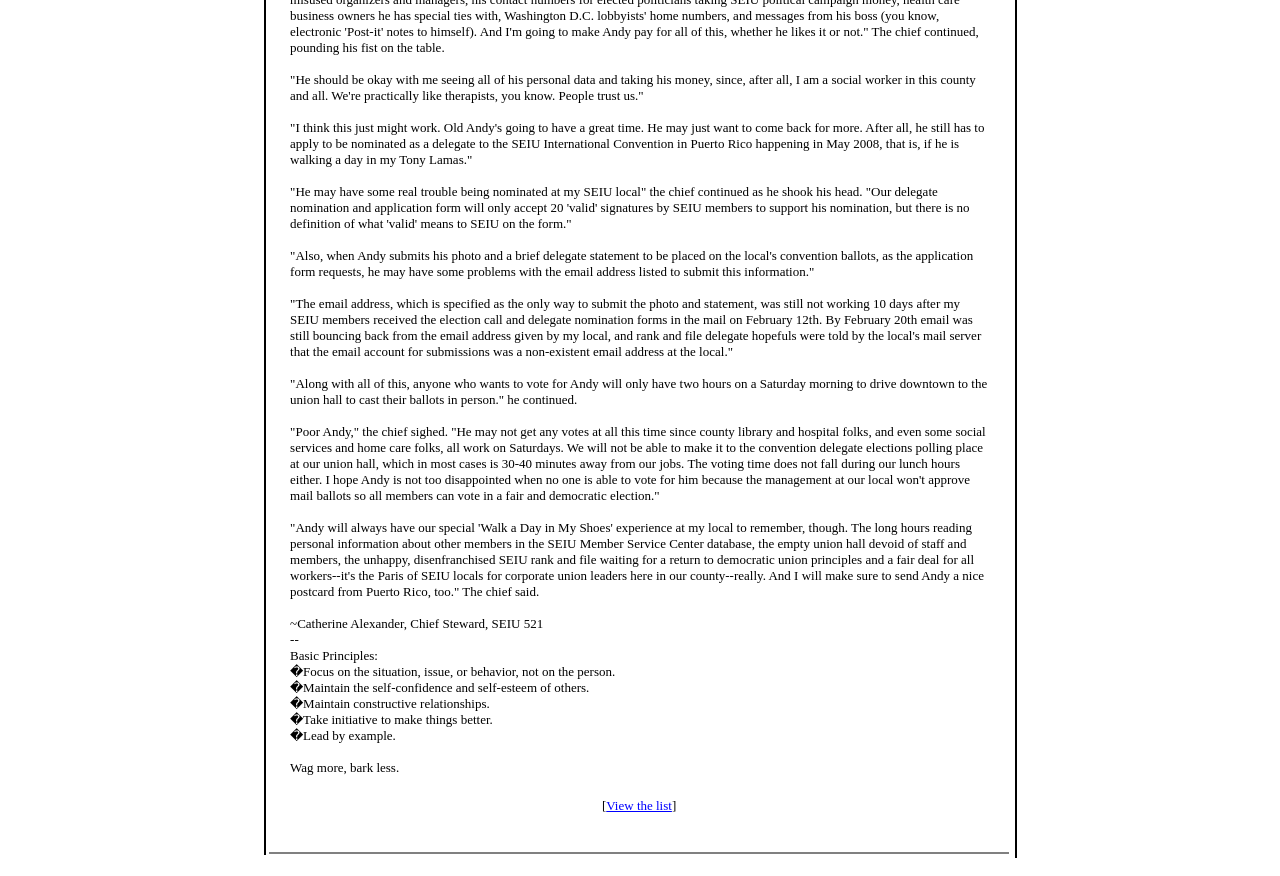Provide a single word or phrase answer to the question: 
Who is the author of the article?

Catherine Alexander